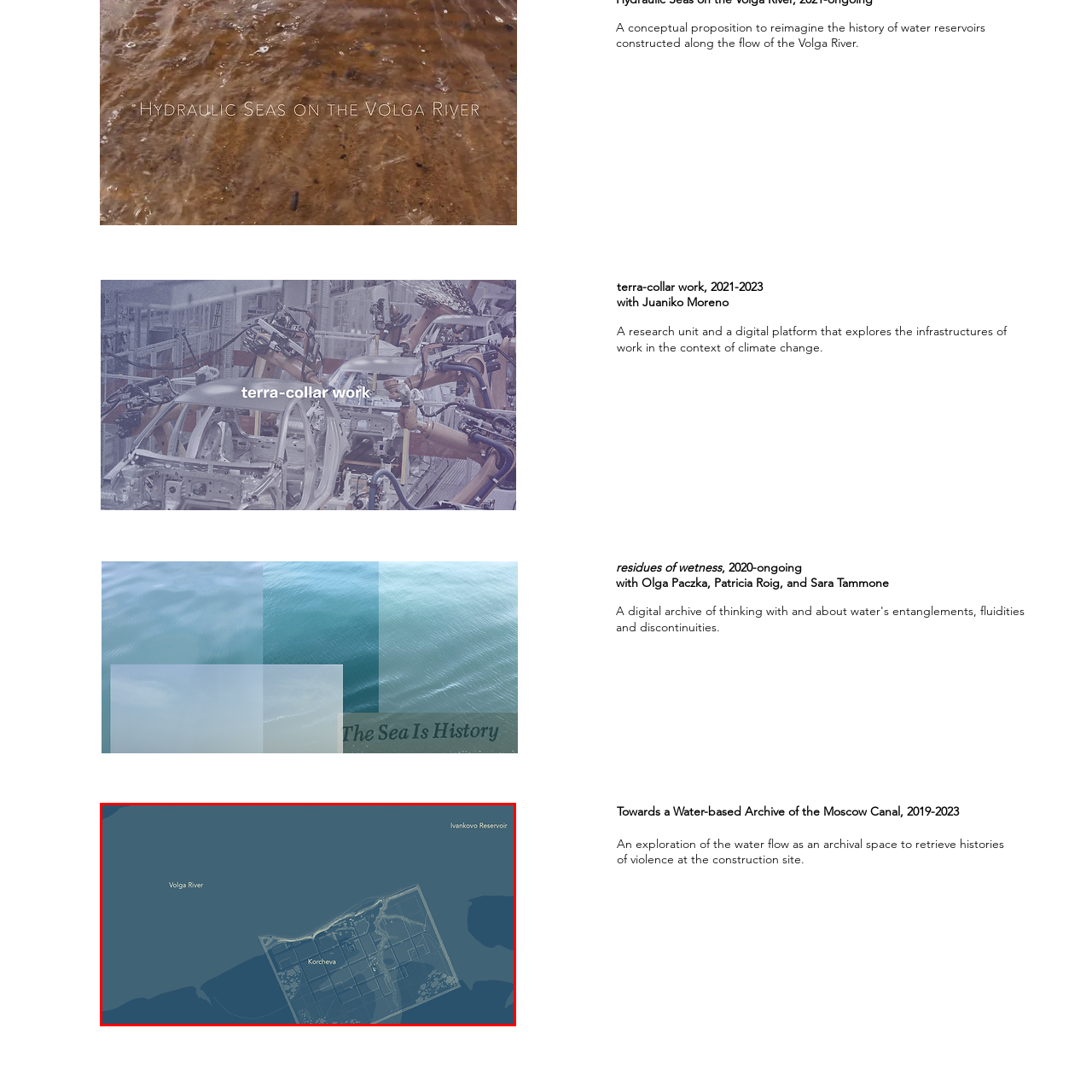Offer an in-depth description of the picture located within the red frame.

This image presents a stylized map focusing on the Volga River and the Ivankovo Reservoir, prominently featuring the area of Korcheva. It illustrates the geographical relationship between the river and the reservoir within a blue-toned palette, highlighting the landscape's contours and waterways. The map emphasizes the fluidity of the region's water resources and serves as a visual representation of the interconnectedness of these bodies of water, key to understanding their historical and contemporary significance. The intricate details might be part of a broader exploration into the history, ecology, and infrastructures associated with water in this area, likely drawn from research about the impact of climate change on regional water management.